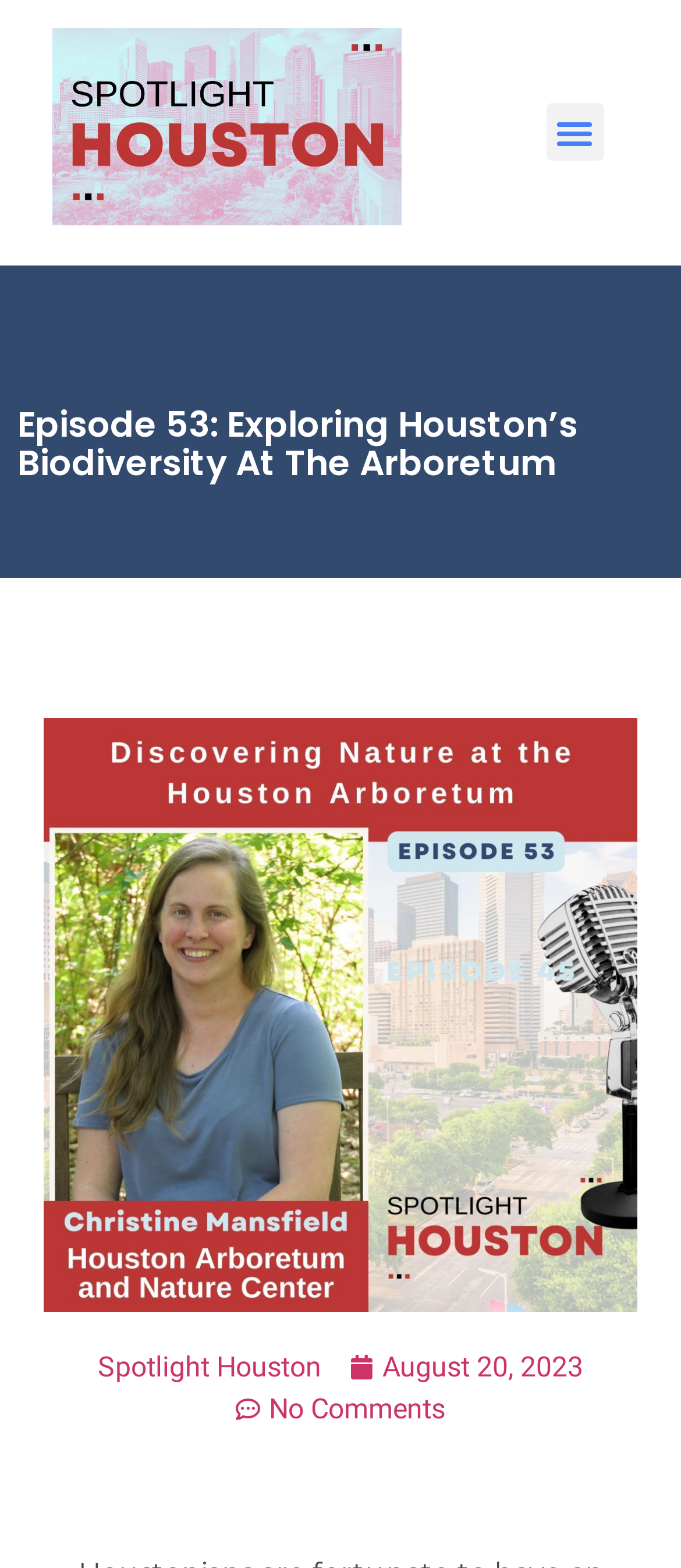How many comments are there for this episode?
Based on the screenshot, respond with a single word or phrase.

No Comments